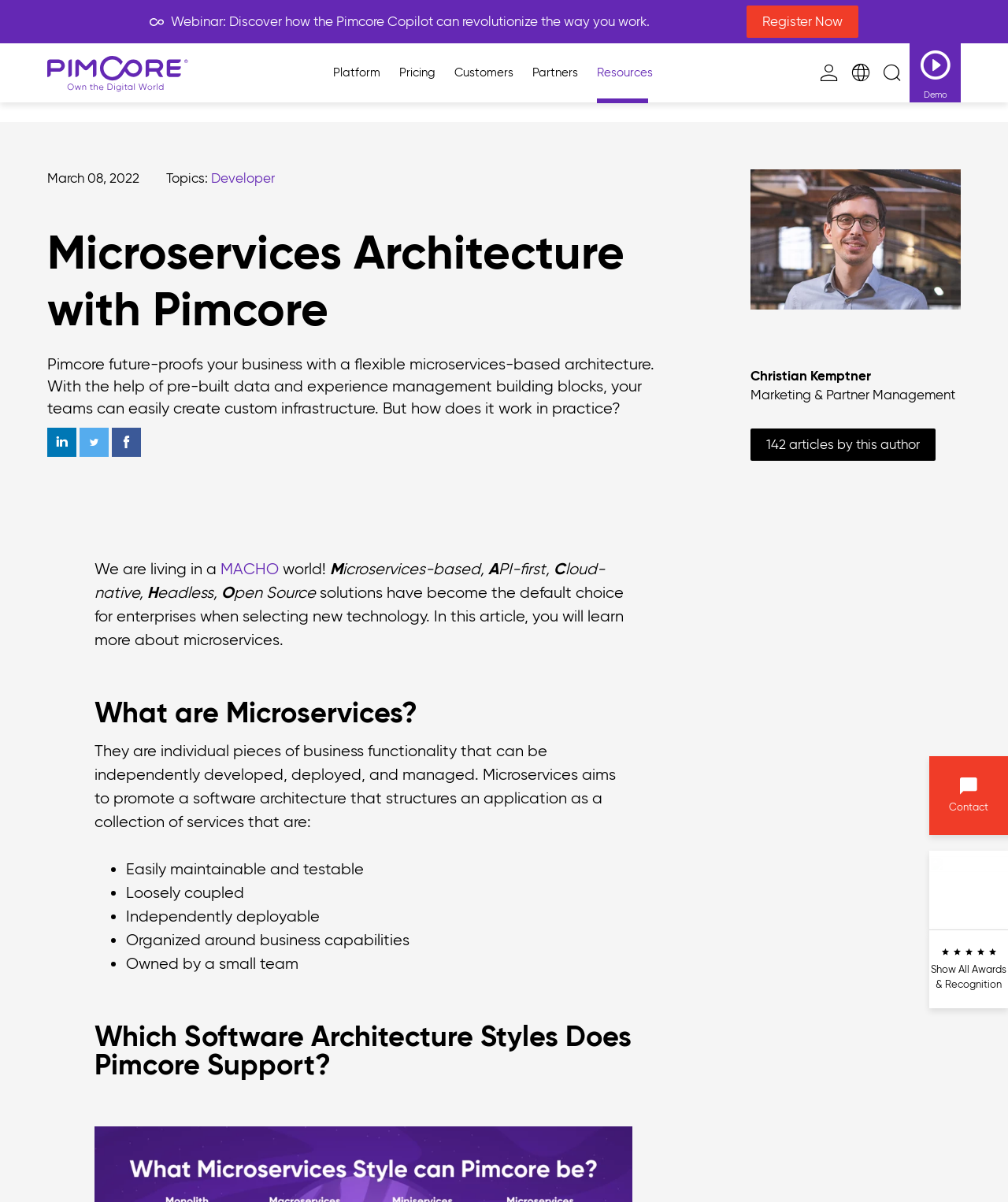Determine the bounding box for the HTML element described here: "Become a Publishing Partner". The coordinates should be given as [left, top, right, bottom] with each number being a float between 0 and 1.

None